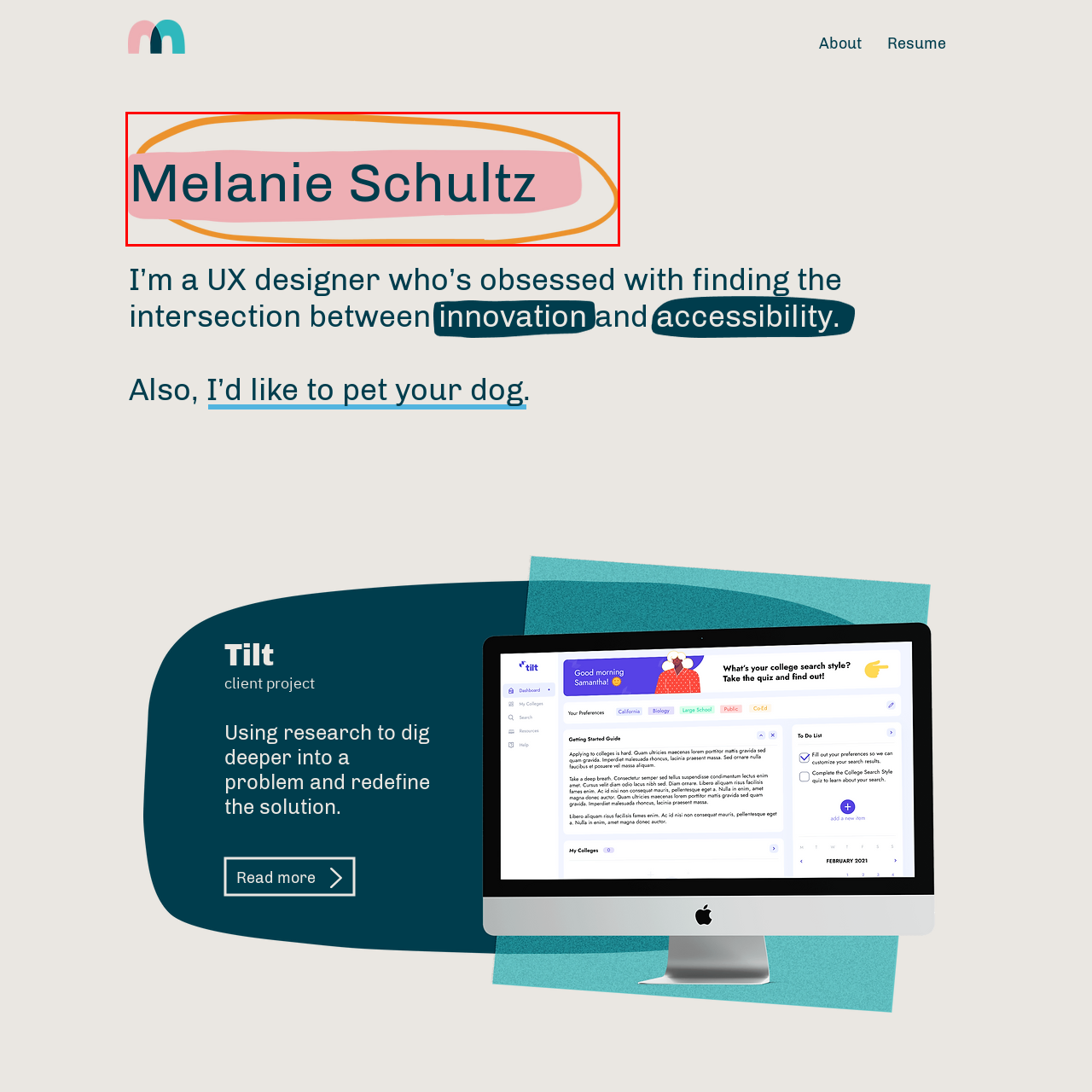Elaborate on the visual details of the image contained within the red boundary.

The image features the name "Melanie Schultz" prominently displayed in a stylish and modern font. The name is set against a soft pink background, which adds a vibrant and warm touch. A dynamic orange outline surrounds the text, enhancing its visibility and aesthetic appeal. This visual representation reflects a creative and personal branding approach, suggesting a focus on design and individuality, often associated with a professional or artistic identity. The overall composition implies a connection to UX design, innovation, and a unique personal style.